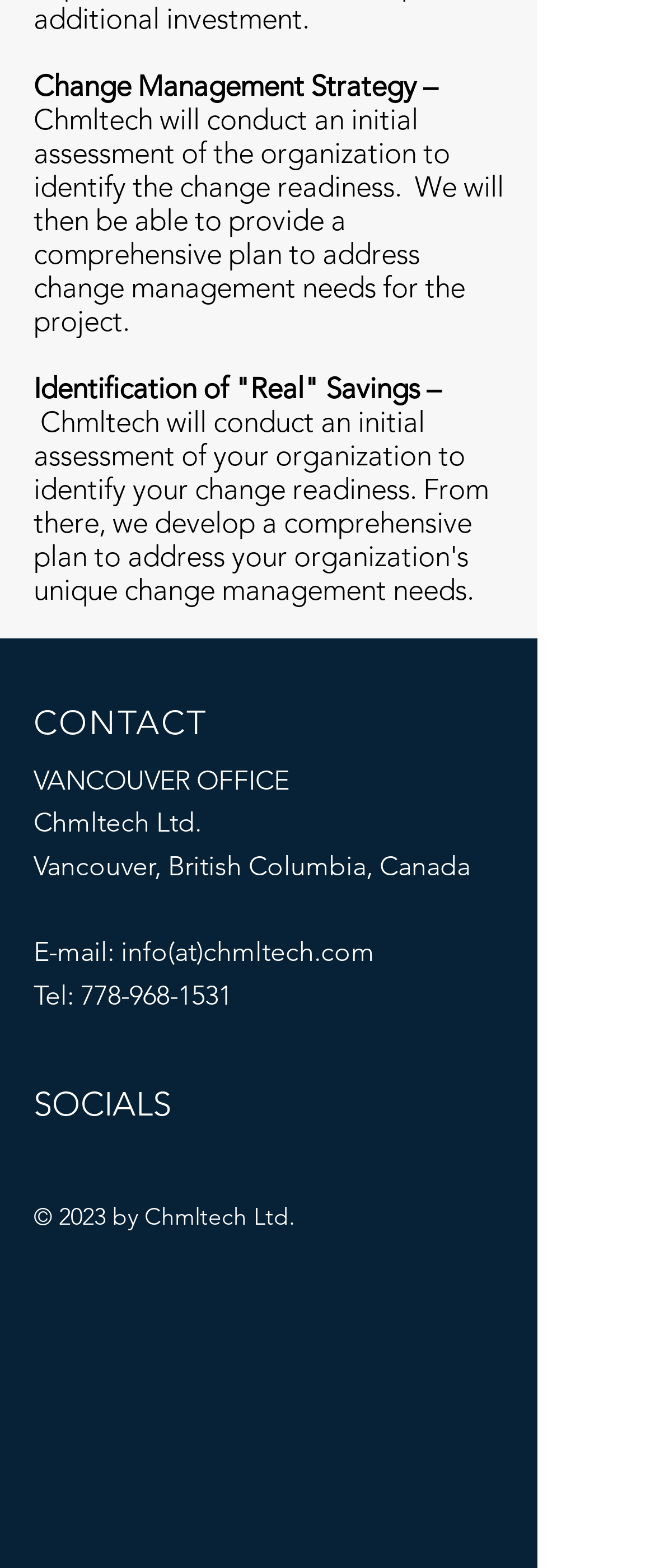Bounding box coordinates must be specified in the format (top-left x, top-left y, bottom-right x, bottom-right y). All values should be floating point numbers between 0 and 1. What are the bounding box coordinates of the UI element described as: CONTACT

[0.051, 0.447, 0.315, 0.473]